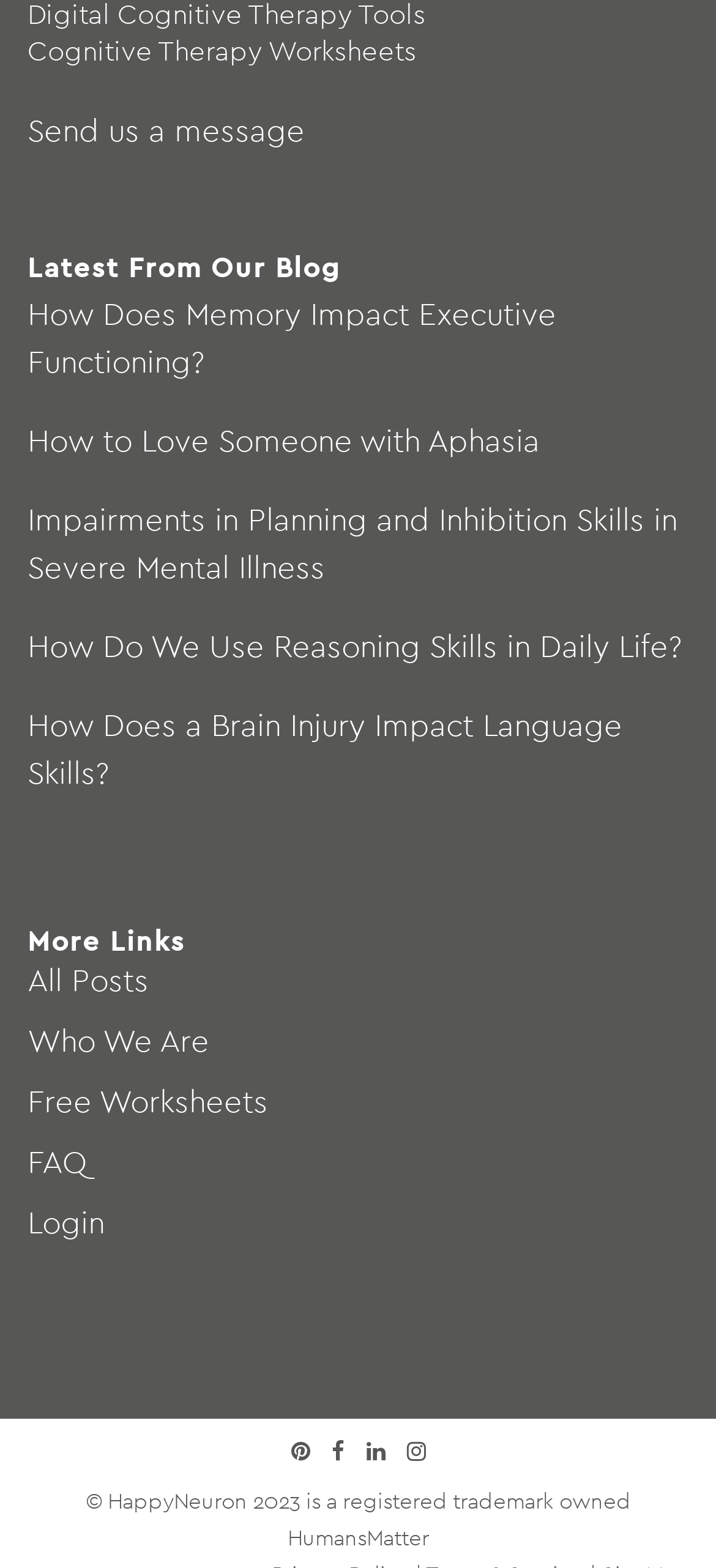Provide the bounding box coordinates, formatted as (top-left x, top-left y, bottom-right x, bottom-right y), with all values being floating point numbers between 0 and 1. Identify the bounding box of the UI element that matches the description: All Posts

[0.038, 0.612, 0.208, 0.638]